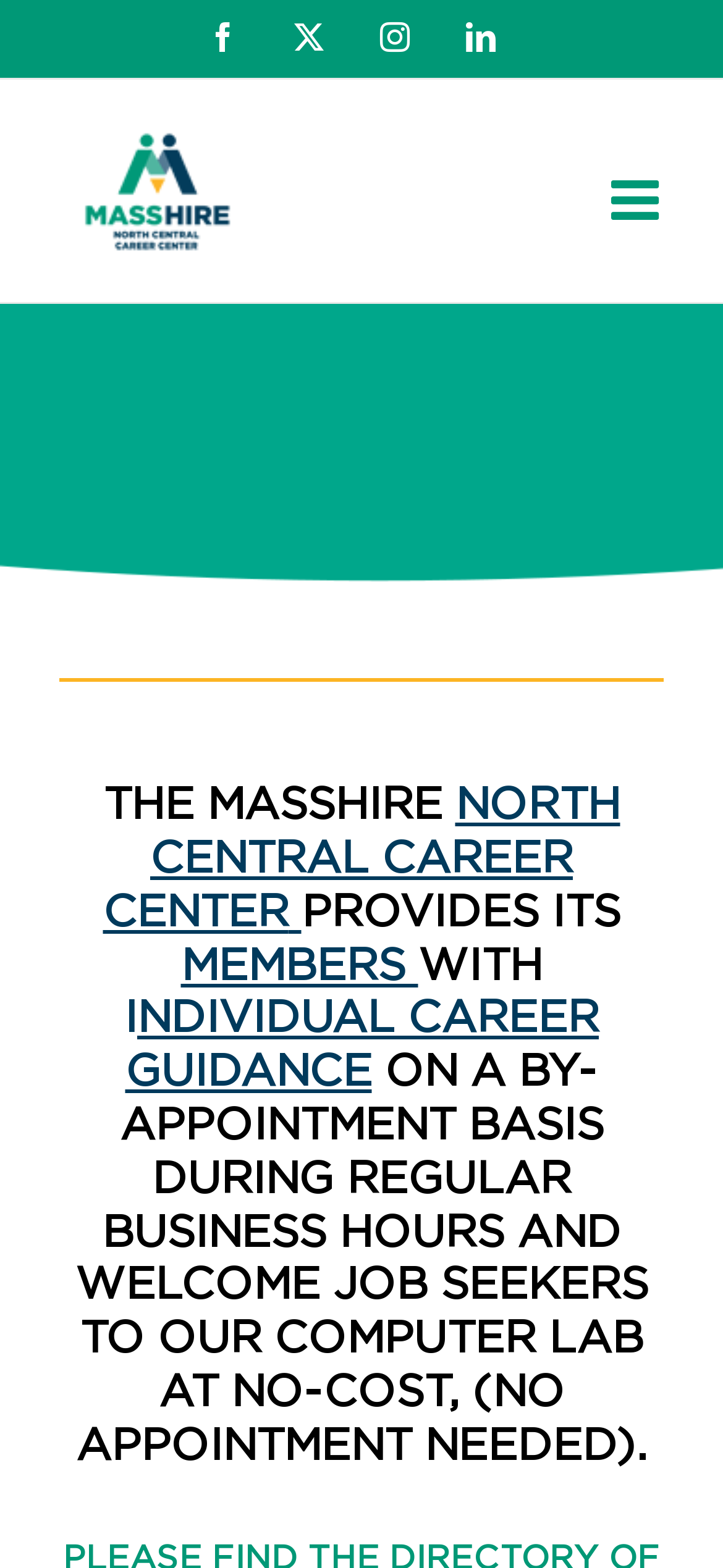Please provide the bounding box coordinates for the element that needs to be clicked to perform the instruction: "View North Central Career Center". The coordinates must consist of four float numbers between 0 and 1, formatted as [left, top, right, bottom].

[0.142, 0.5, 0.858, 0.596]